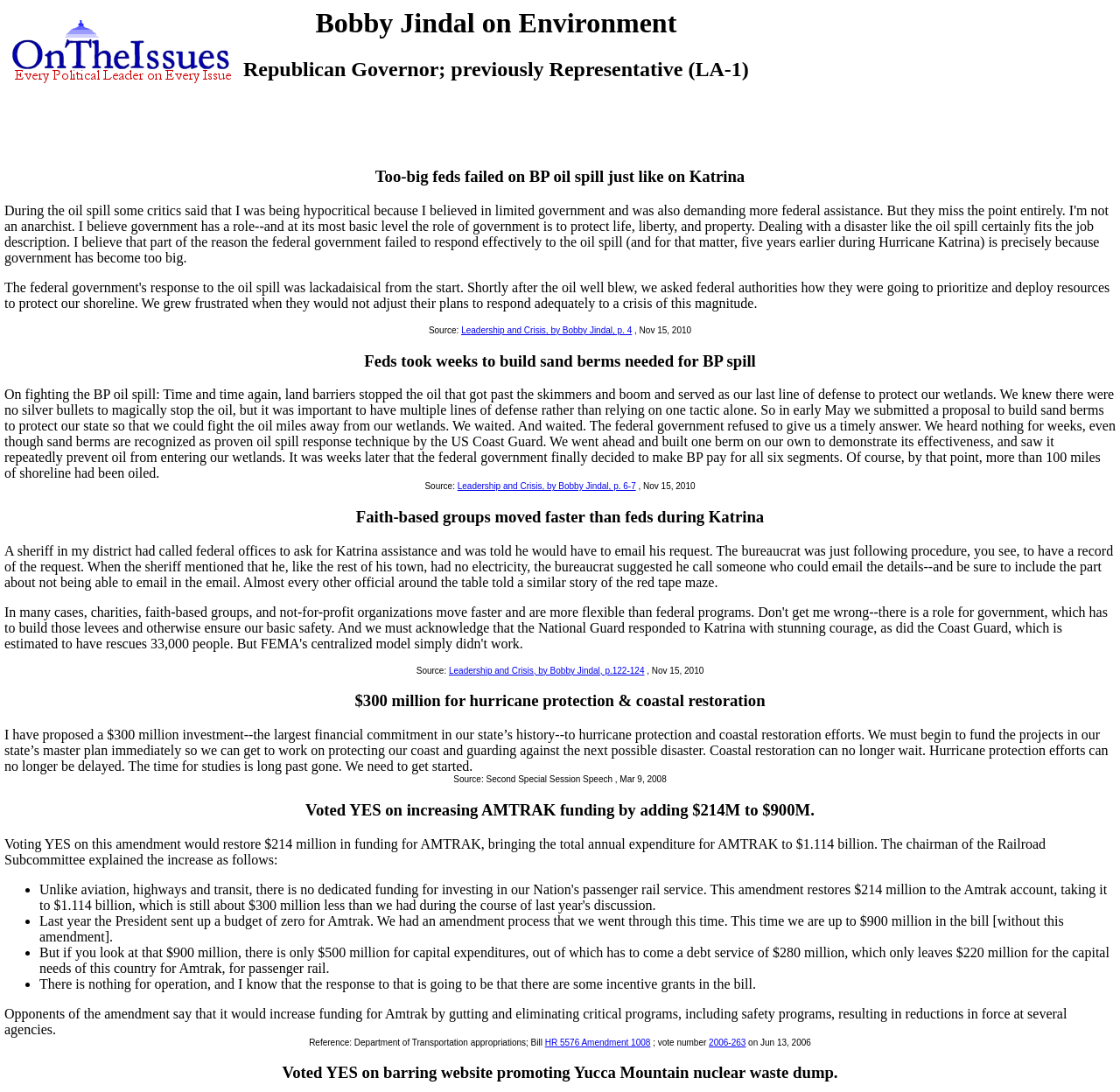What is the logo on the top left?
Examine the image and give a concise answer in one word or a short phrase.

OnTheIssuesLogo